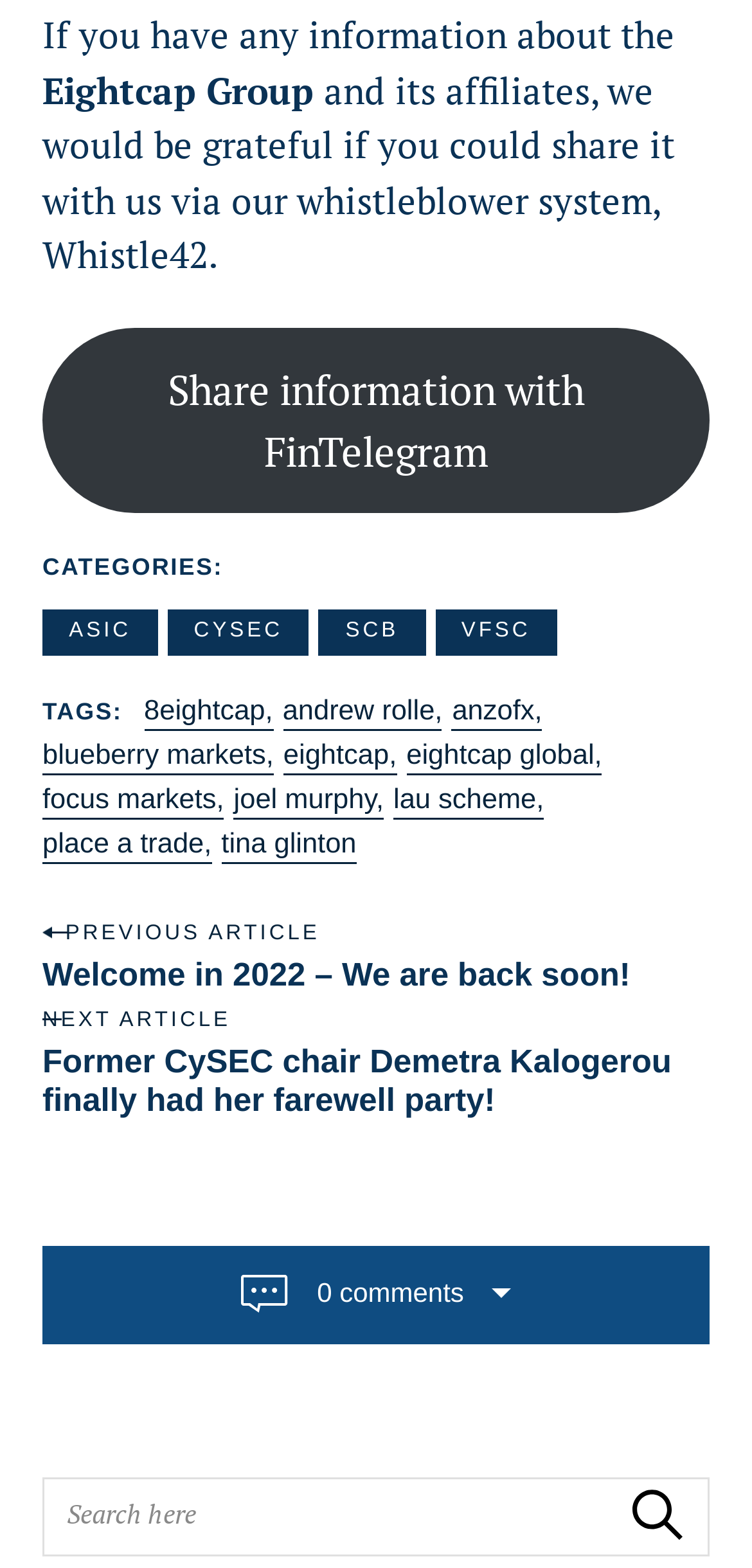Use a single word or phrase to answer the question: What is the title of the previous article?

Welcome in 2022 – We are back soon!